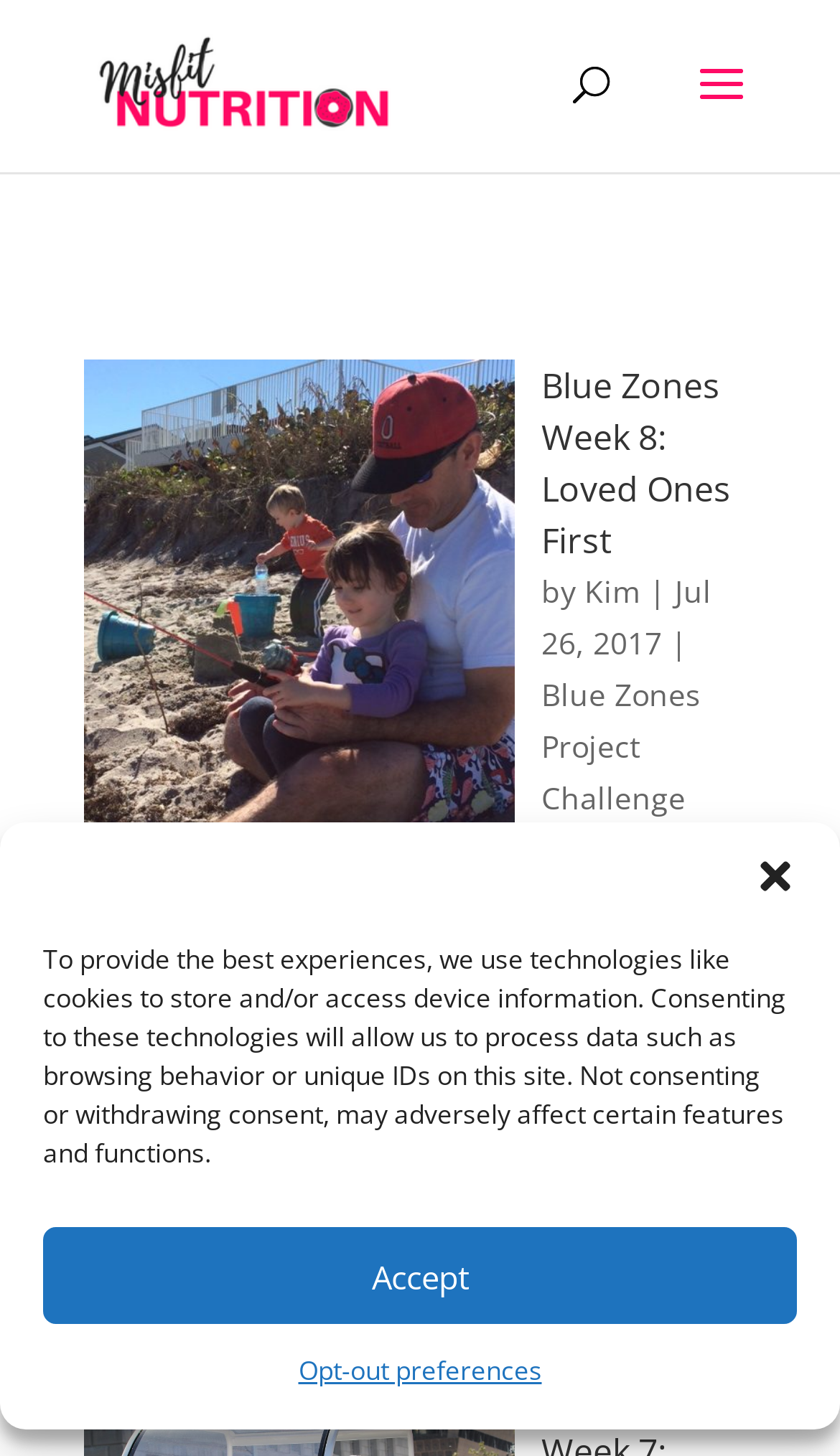Respond to the following question using a concise word or phrase: 
What is the name of the project mentioned in the article?

Blue Zones Project Challenge